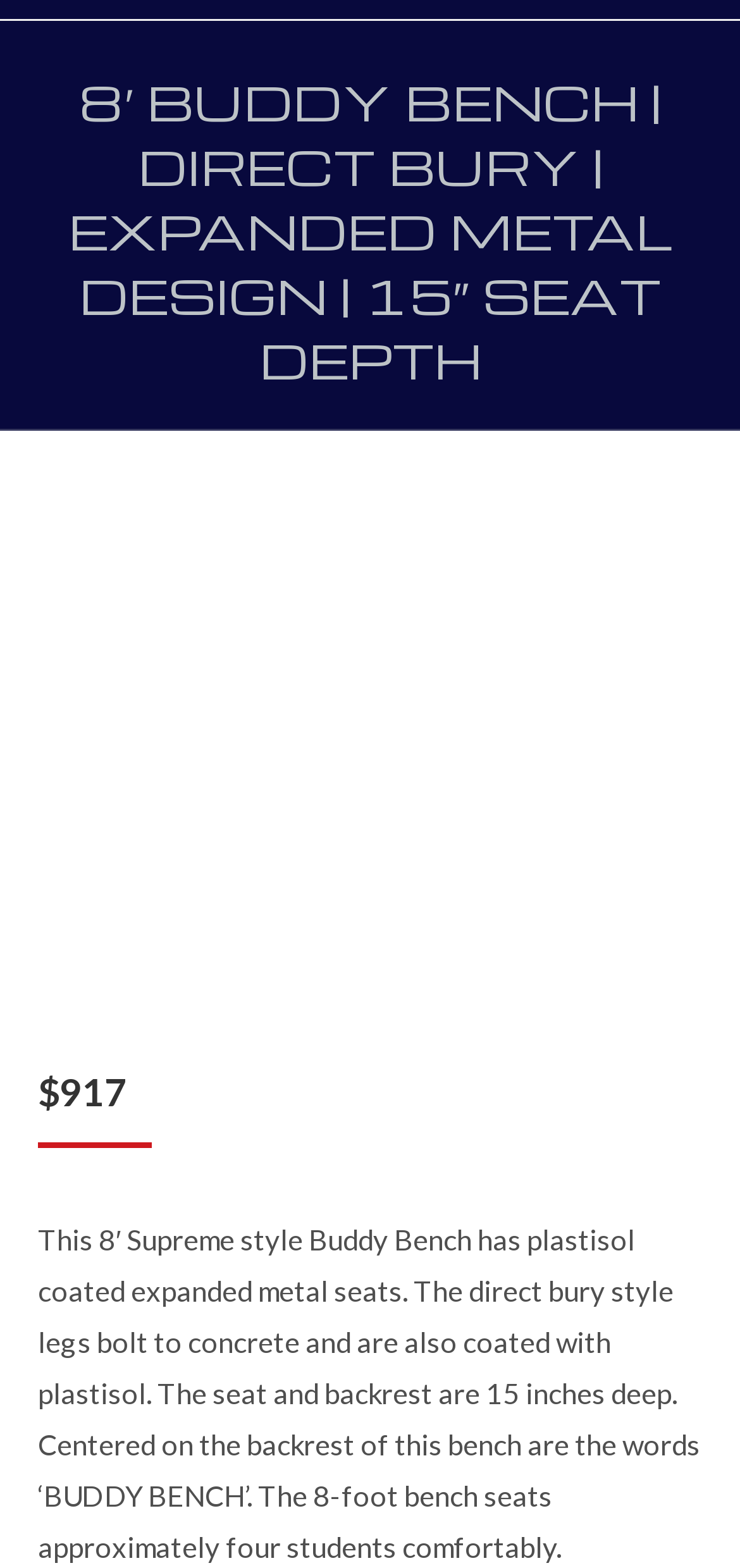How many students can the bench seat comfortably?
Provide a fully detailed and comprehensive answer to the question.

The StaticText element with the text 'The 8-foot bench seats approximately four students comfortably.' provides the answer to this question.